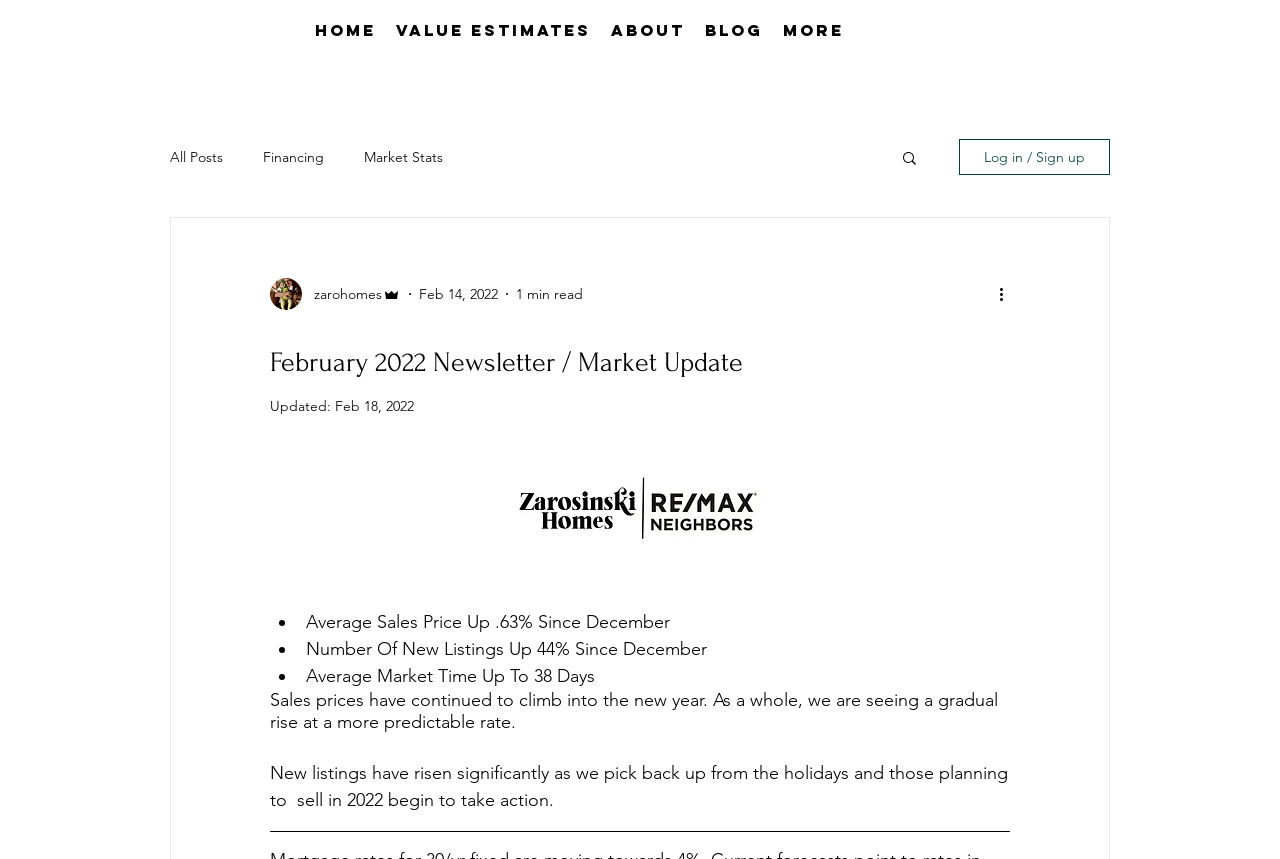Provide the bounding box coordinates for the area that should be clicked to complete the instruction: "view market stats".

[0.284, 0.172, 0.346, 0.193]